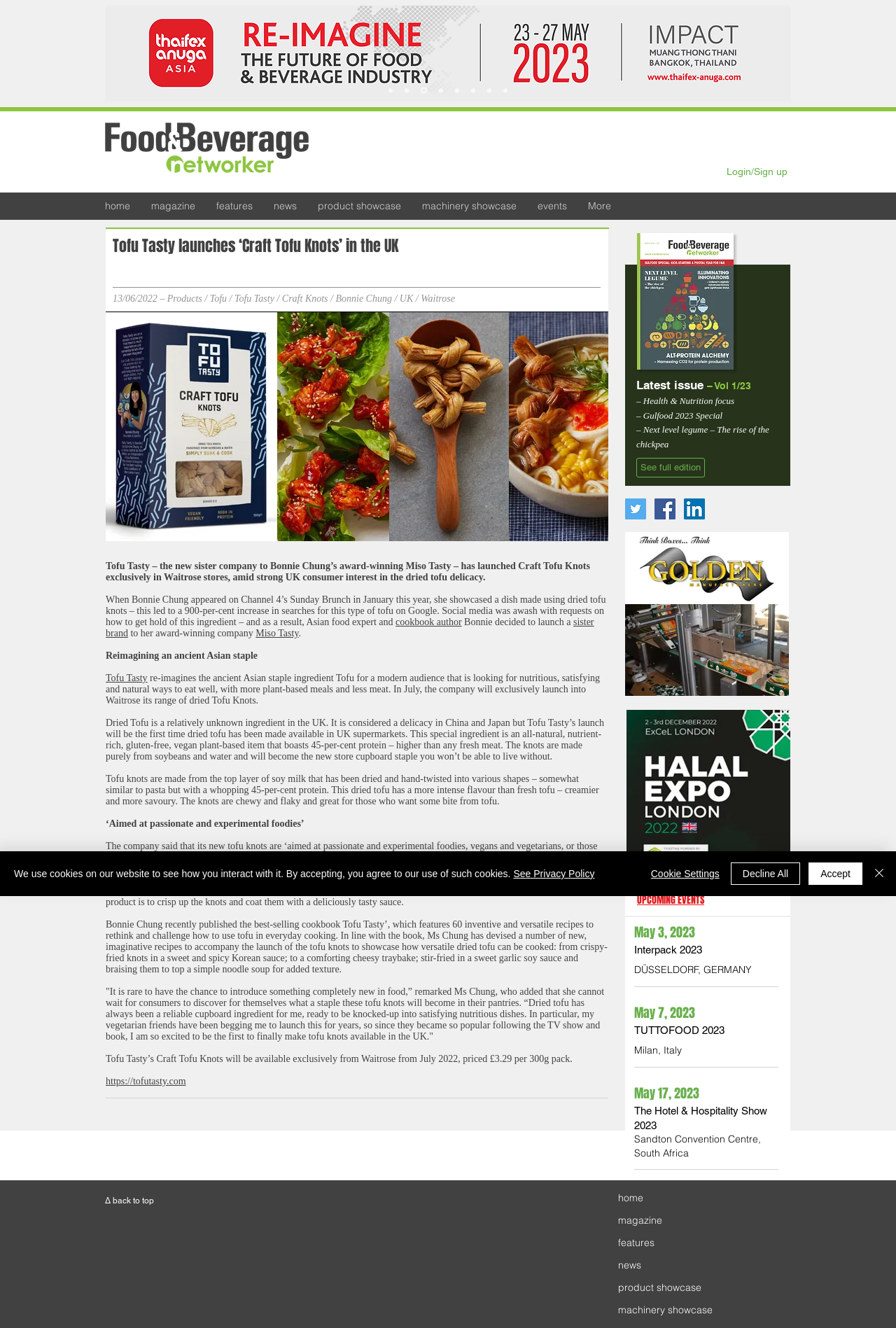Find and generate the main title of the webpage.

© 2021 Food&Beverage Networker | All Rights Reserved